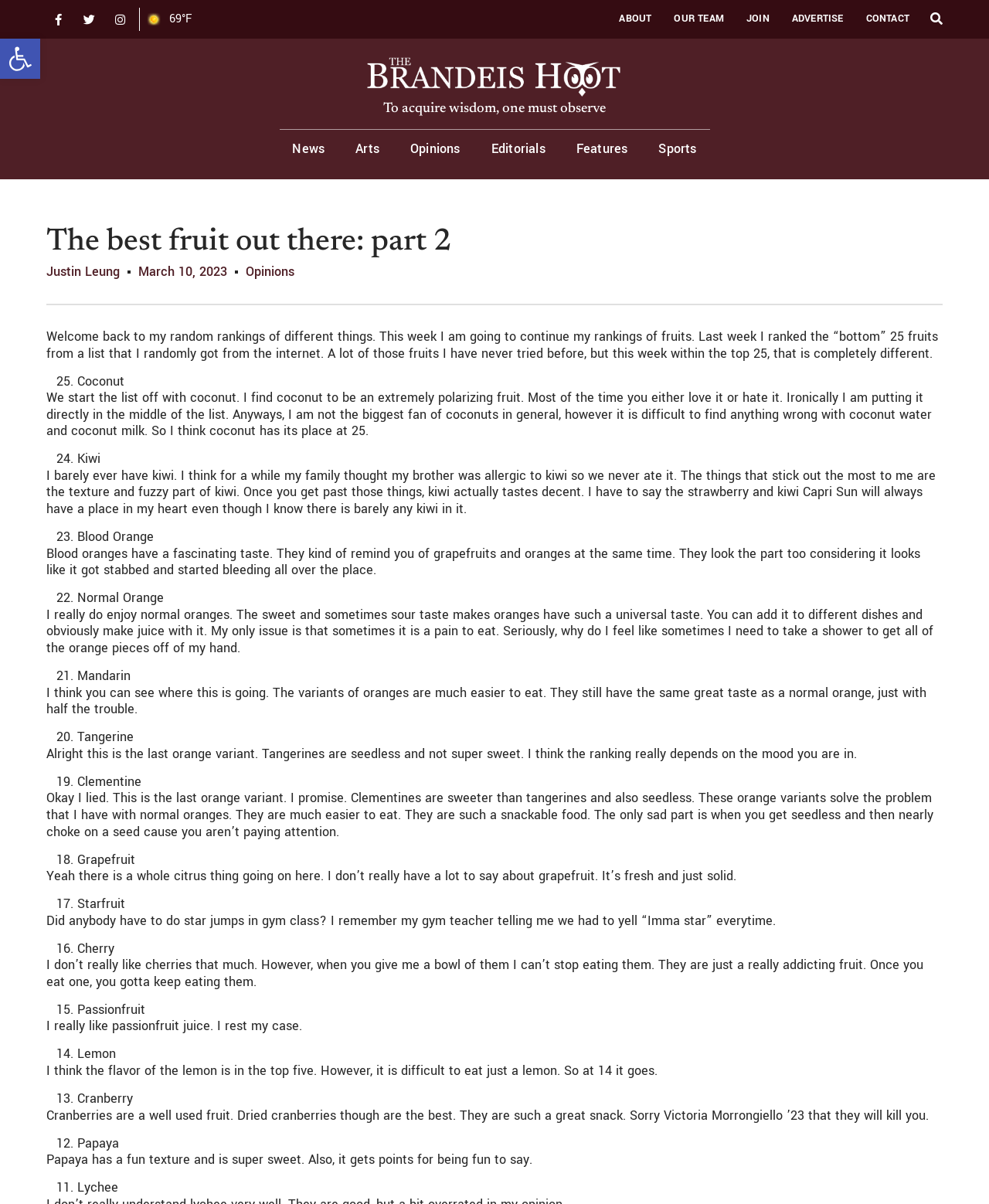Determine the bounding box coordinates of the target area to click to execute the following instruction: "Click on the Opinions link."

[0.415, 0.117, 0.465, 0.13]